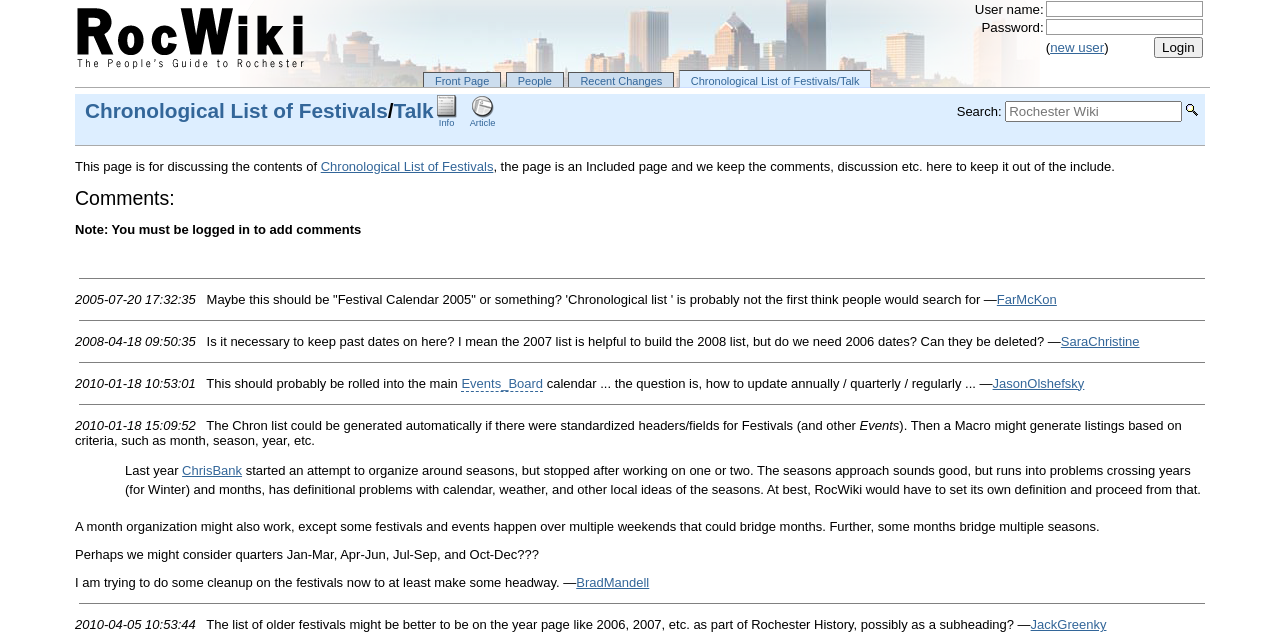Locate the bounding box coordinates of the segment that needs to be clicked to meet this instruction: "login".

[0.902, 0.057, 0.94, 0.09]